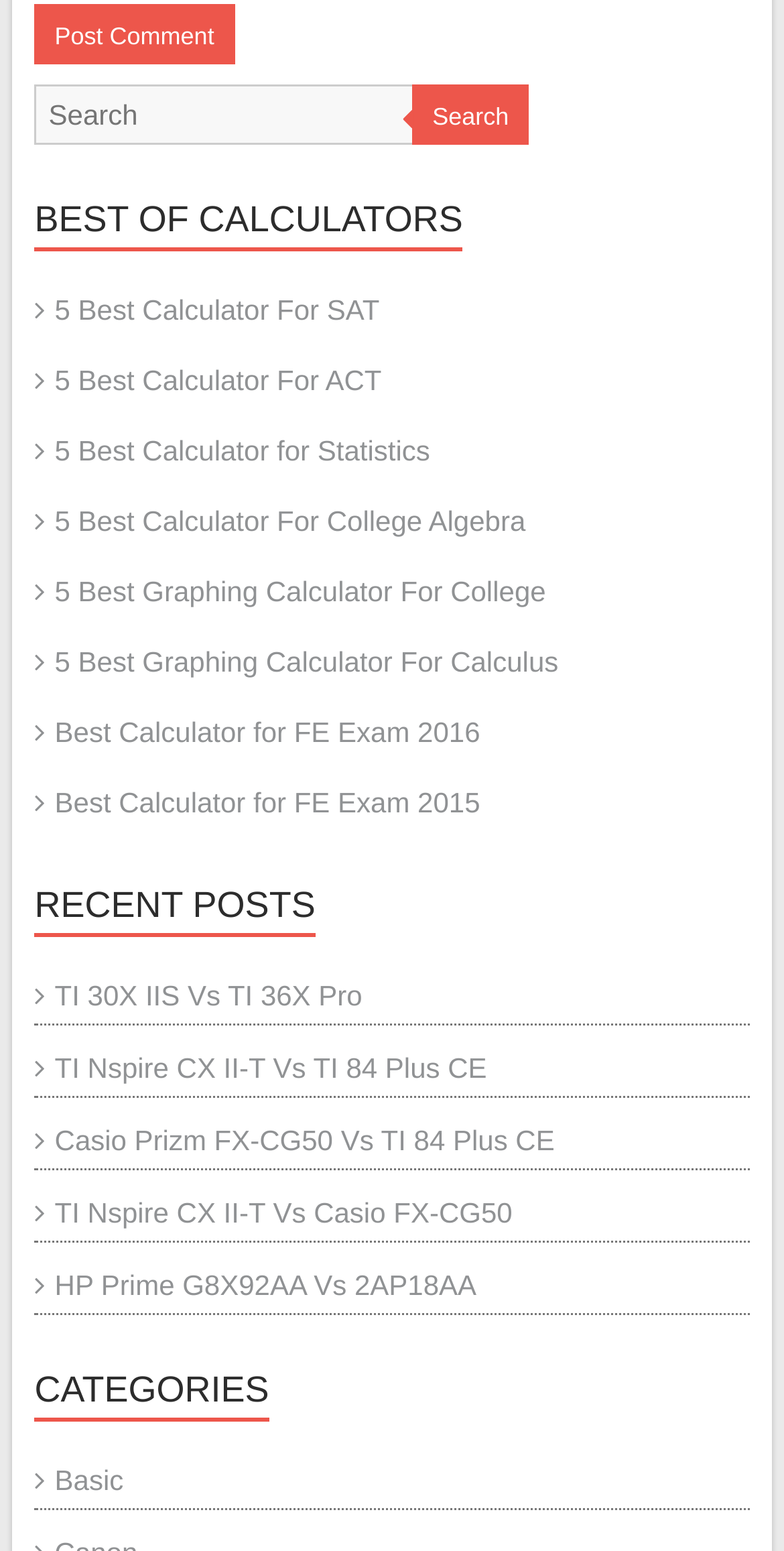Determine the coordinates of the bounding box for the clickable area needed to execute this instruction: "Click on the Best Calculator For SAT link".

[0.044, 0.189, 0.484, 0.21]